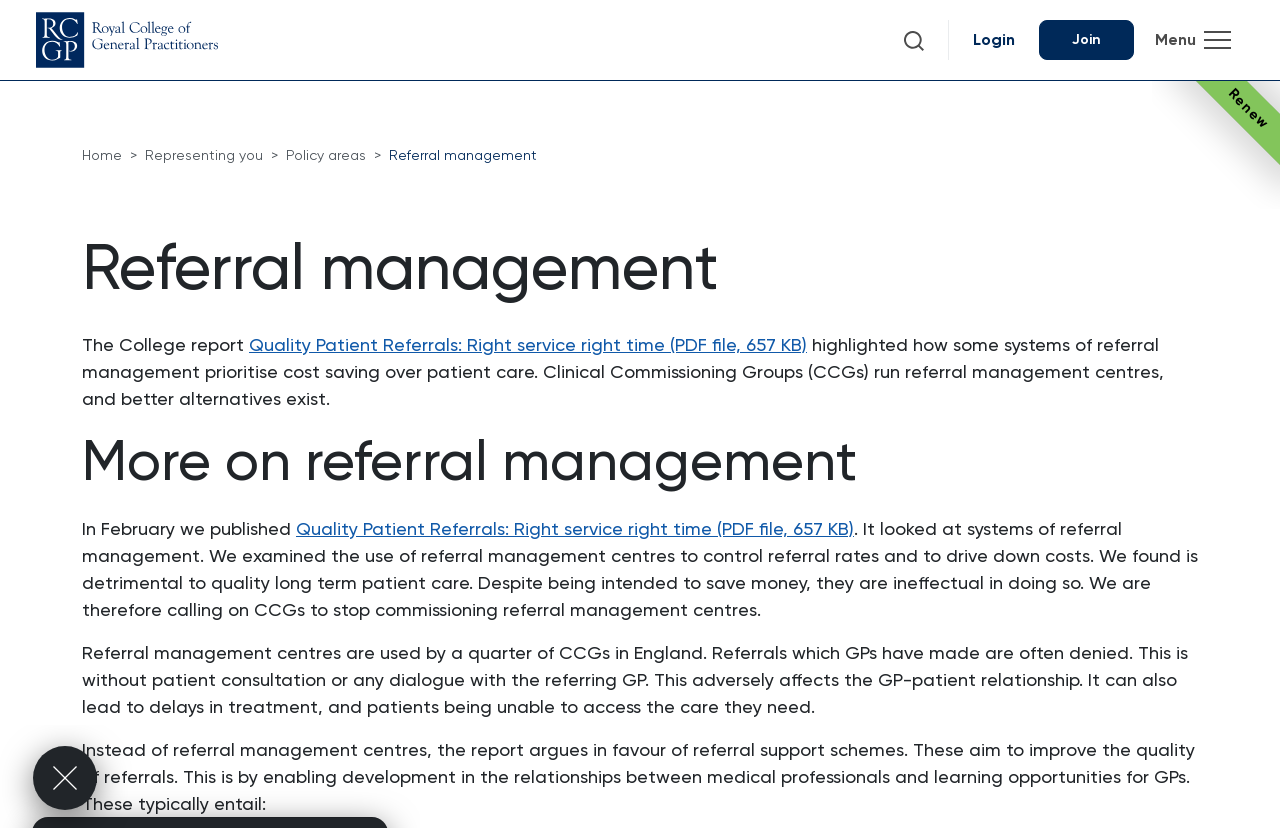Using the information shown in the image, answer the question with as much detail as possible: What is the name of the organization?

The name of the organization can be found by looking at the link at the top left corner of the webpage, which is 'Royal College of General Practitioners'.